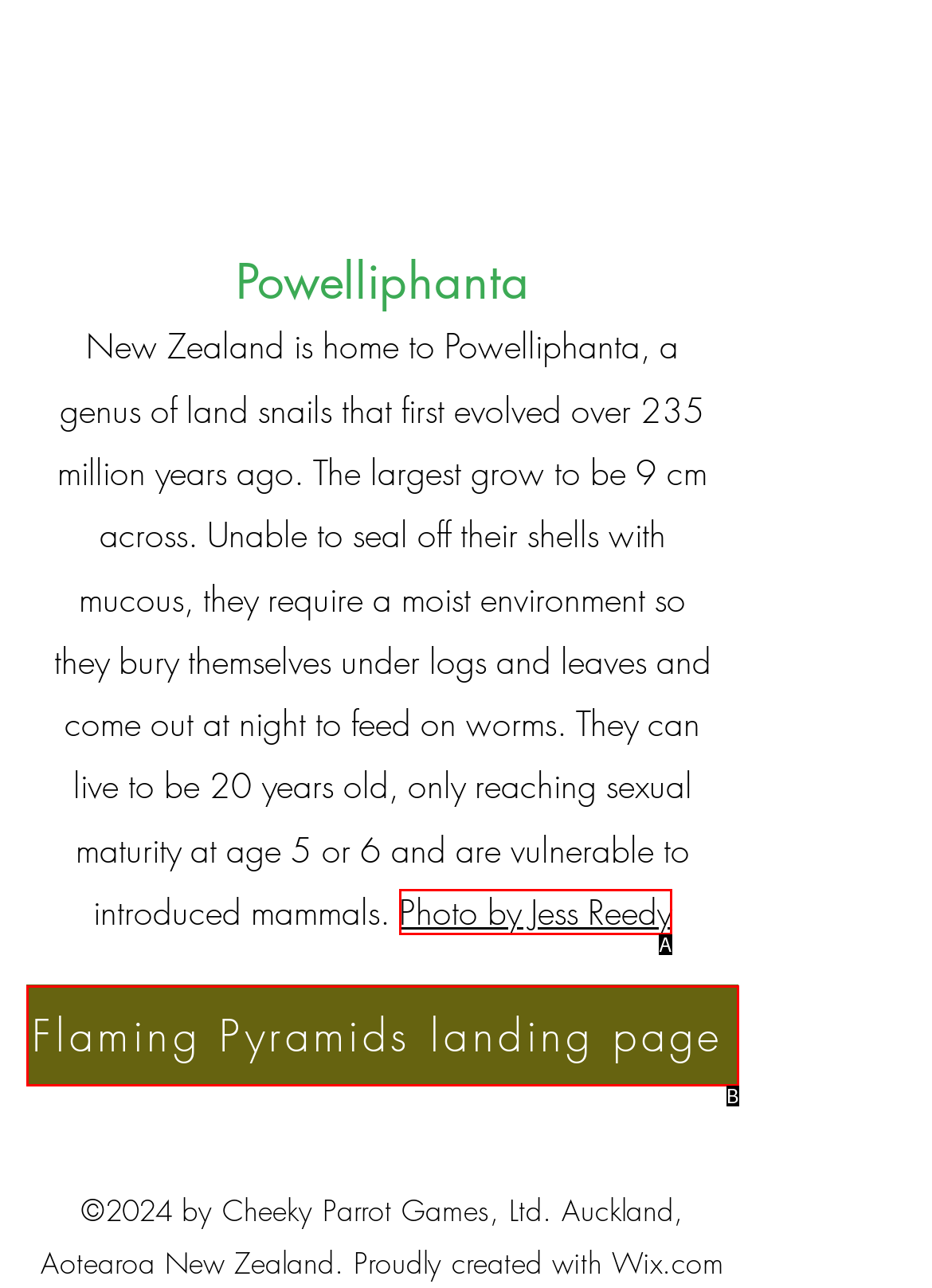Given the description: Photo by Jess Reedy, pick the option that matches best and answer with the corresponding letter directly.

A